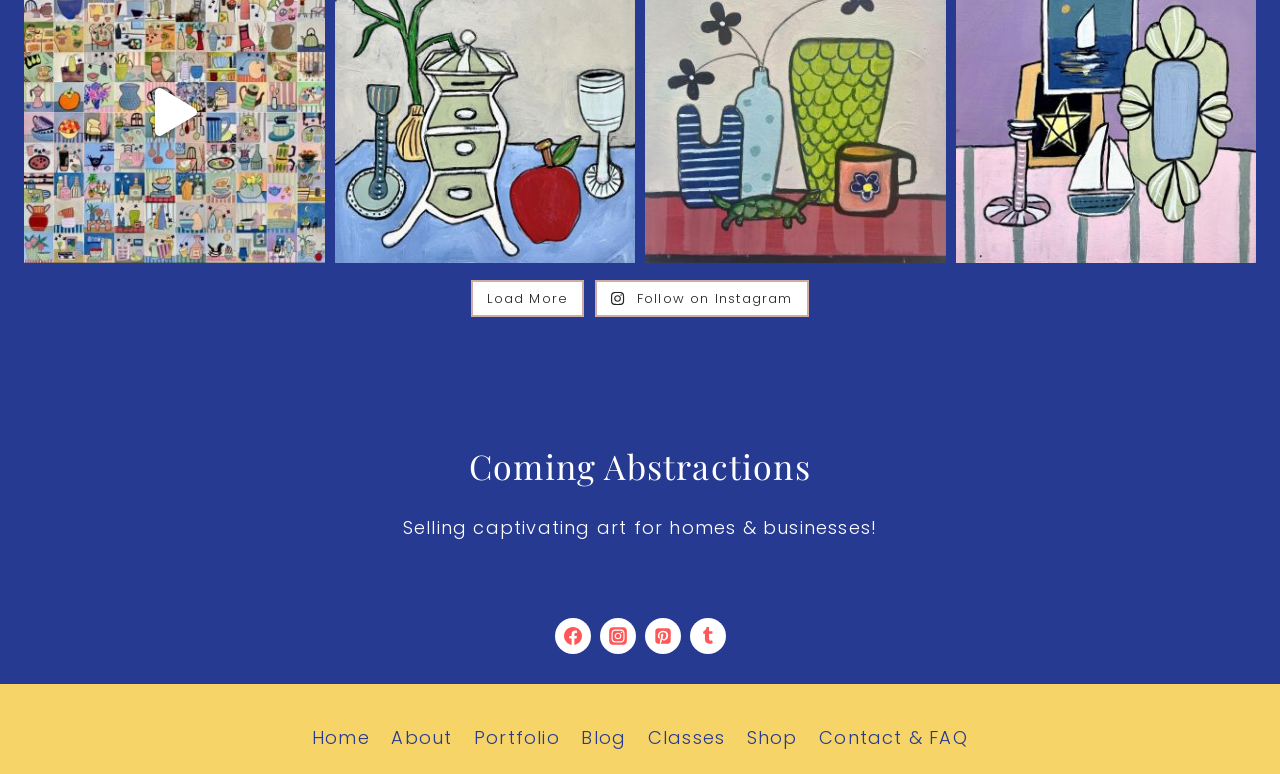Could you determine the bounding box coordinates of the clickable element to complete the instruction: "View features and benefits of using Bitcoin Machine"? Provide the coordinates as four float numbers between 0 and 1, i.e., [left, top, right, bottom].

None